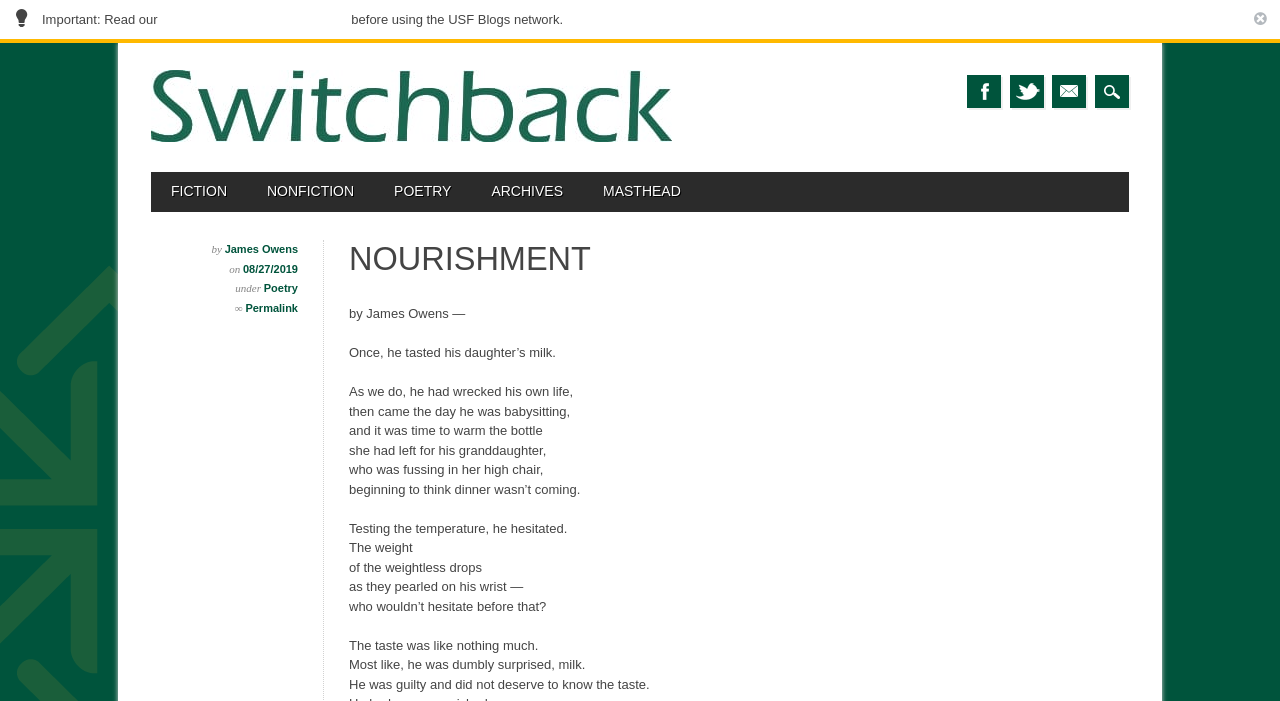Identify the bounding box coordinates of the region that should be clicked to execute the following instruction: "Dismiss this notice".

[0.97, 0.0, 0.999, 0.054]